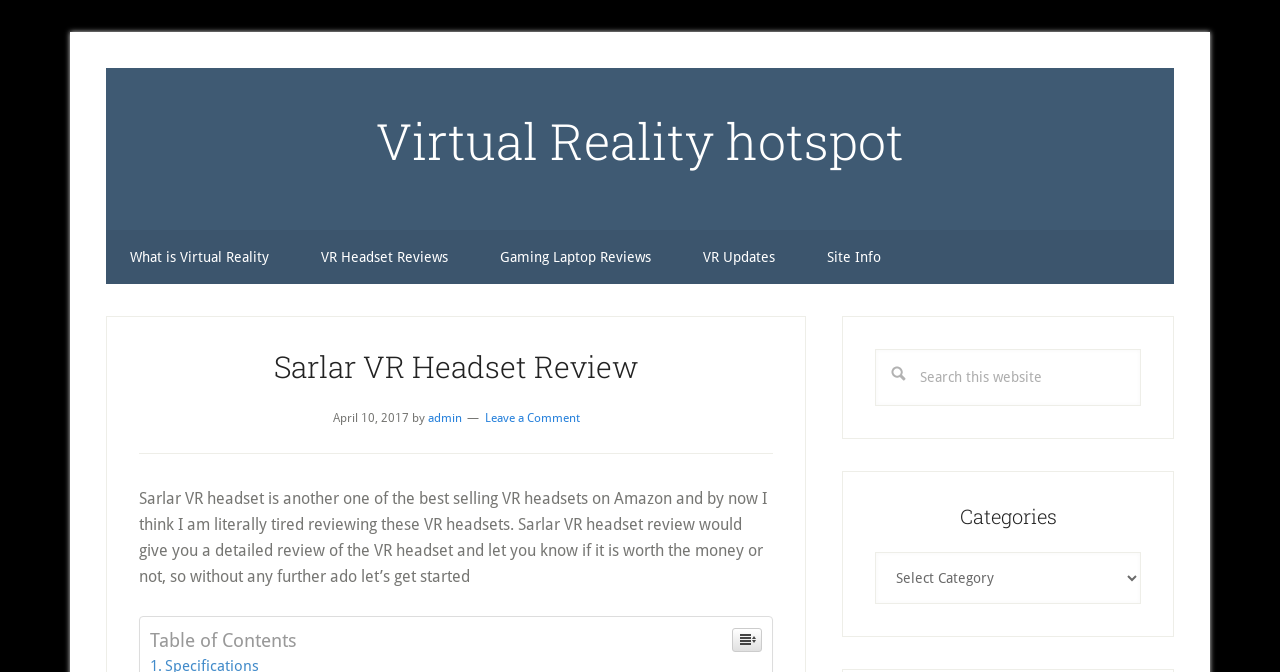Identify the bounding box coordinates of the clickable region necessary to fulfill the following instruction: "Subscribe to the newsletter". The bounding box coordinates should be four float numbers between 0 and 1, i.e., [left, top, right, bottom].

None